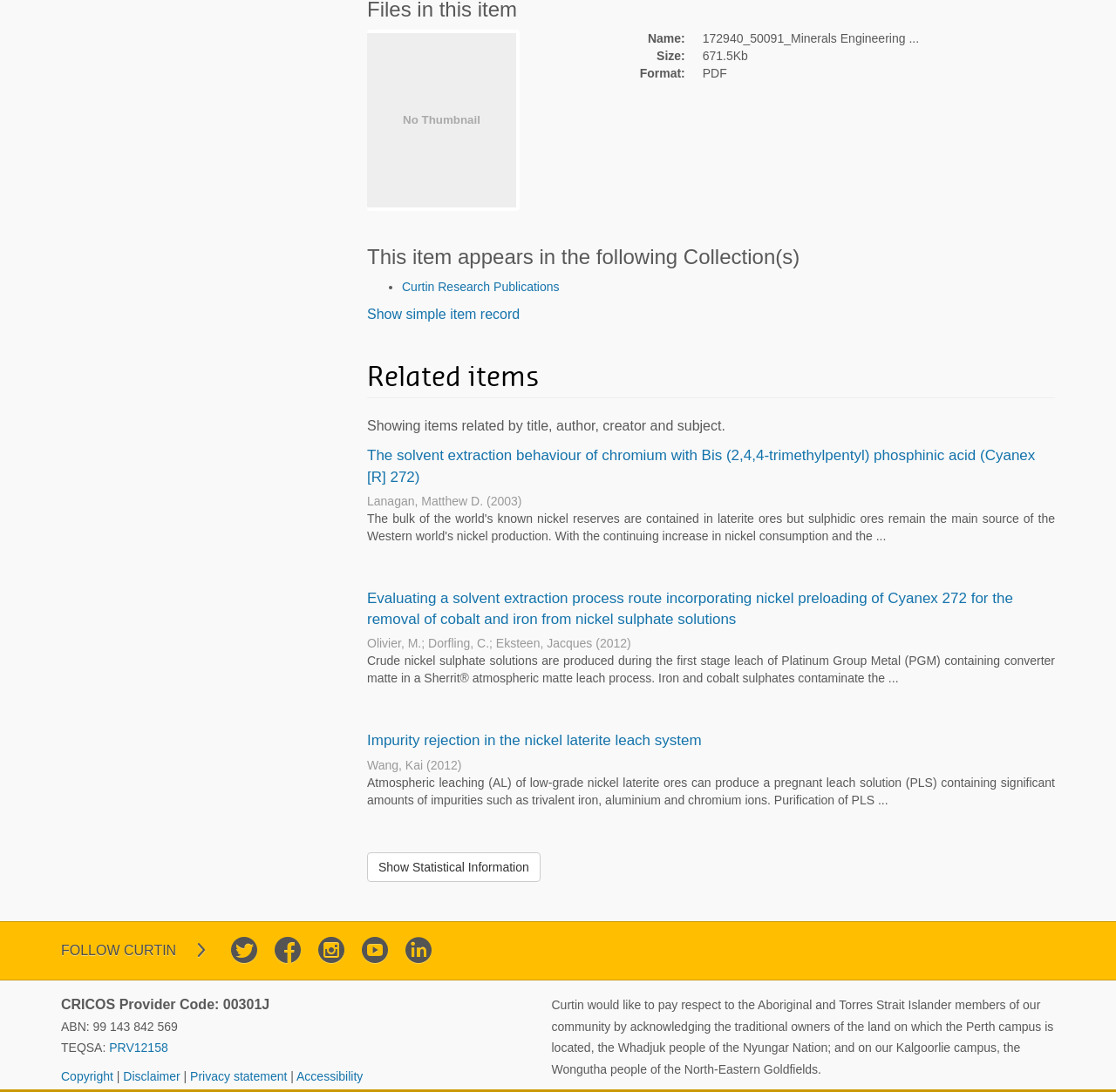Please provide a comprehensive response to the question based on the details in the image: What is the purpose of the 'Show simple item record' link?

I found a link element with the text 'Show simple item record', which suggests that clicking on this link will show a simplified version of the item record, likely with less detailed information.